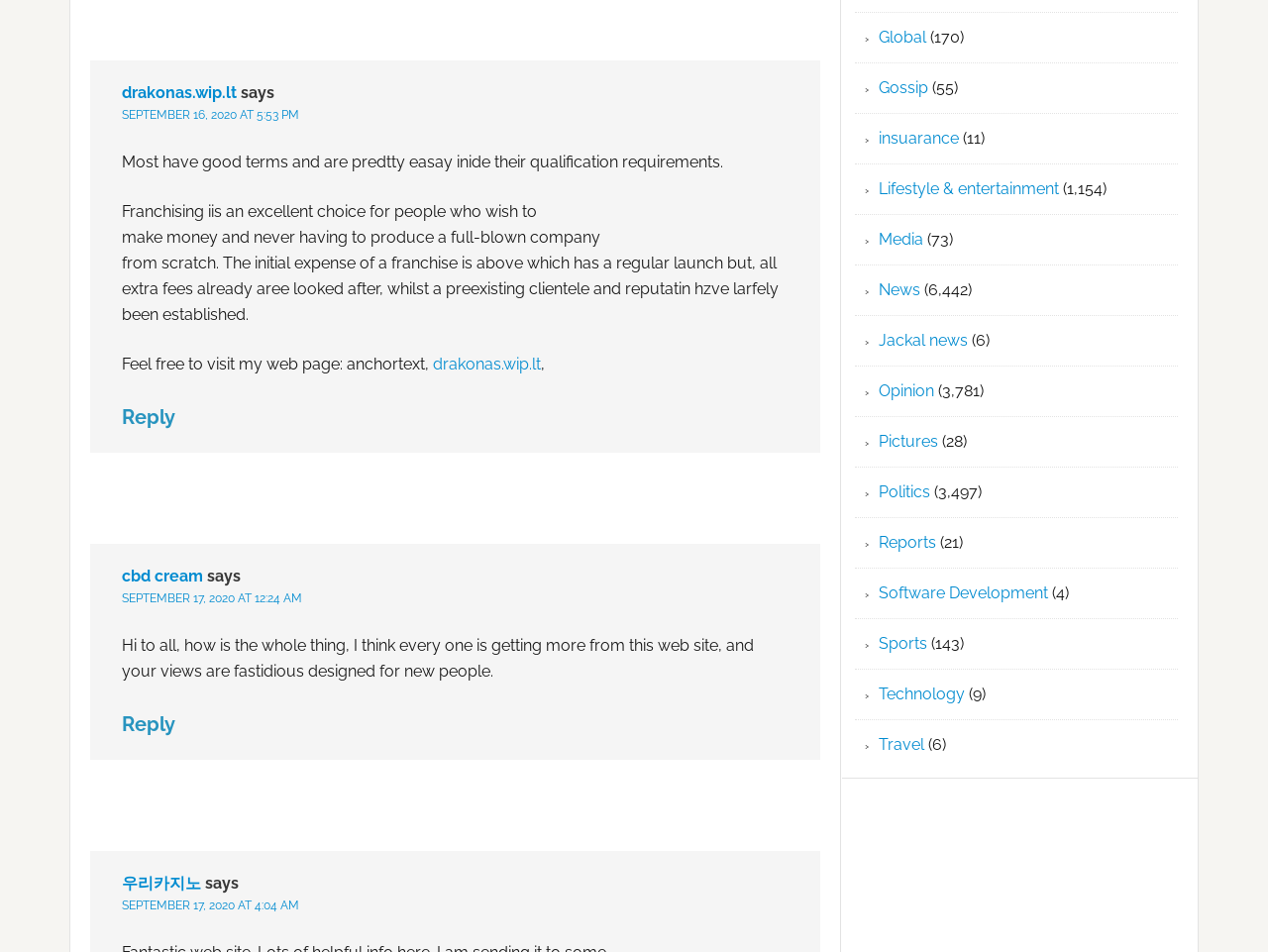What is the category with the most comments?
Please provide a detailed and thorough answer to the question.

The category with the most comments is 'News', which has 6,442 comments, indicated by the text '(6,442)' next to the category link.